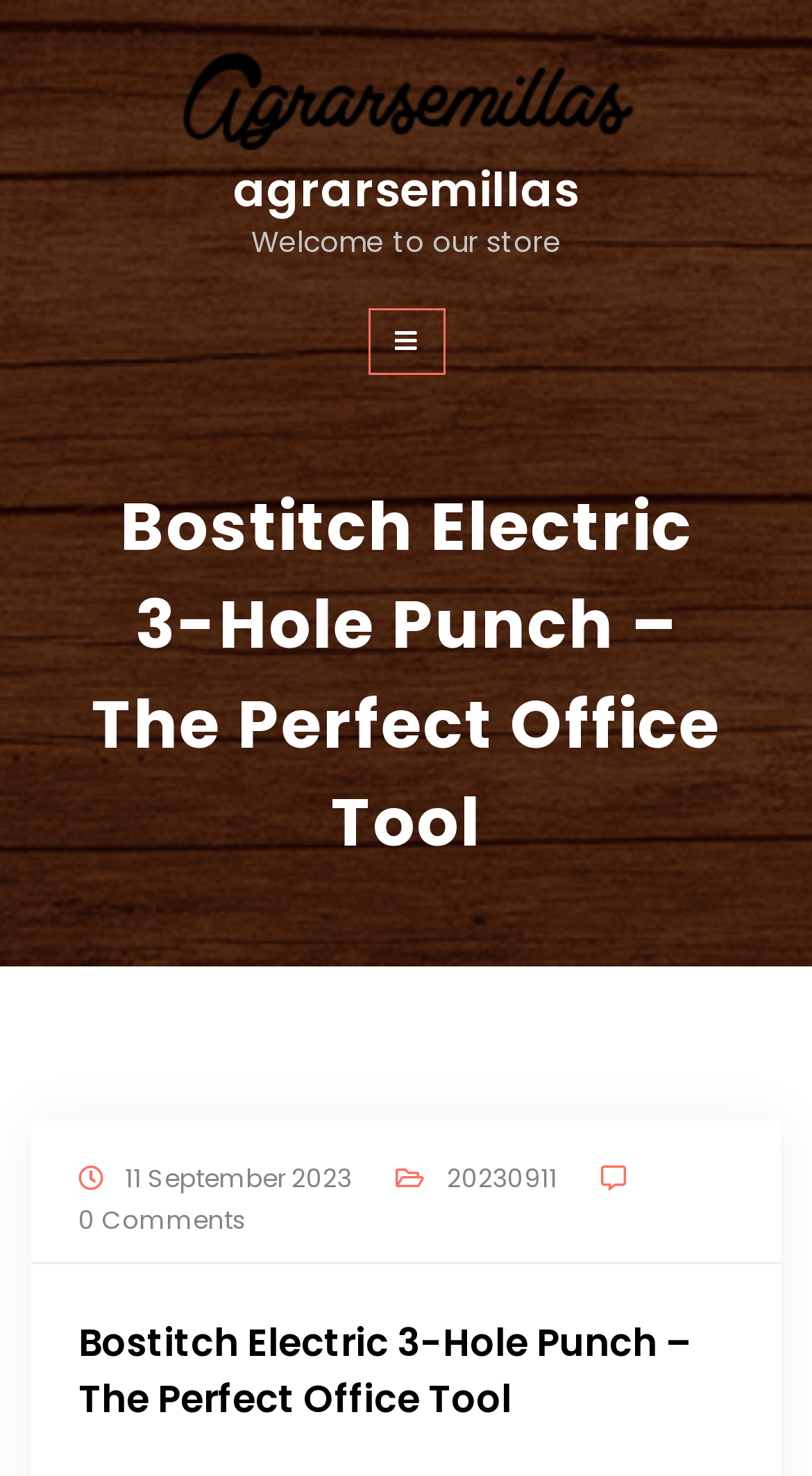Using the format (top-left x, top-left y, bottom-right x, bottom-right y), and given the element description, identify the bounding box coordinates within the screenshot: parent_node: agrarsemillas

[0.199, 0.032, 0.801, 0.079]